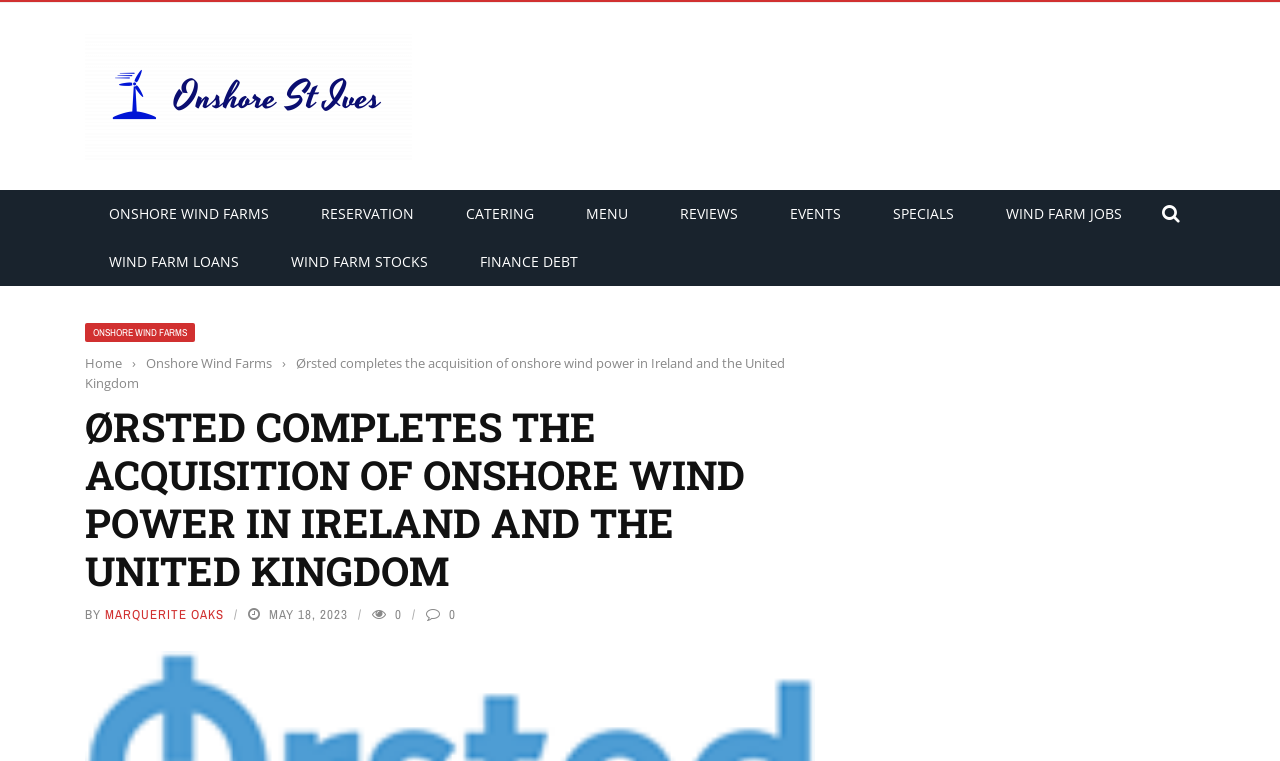Please find the bounding box coordinates of the element's region to be clicked to carry out this instruction: "Check Wind Farm Jobs".

[0.767, 0.268, 0.895, 0.293]